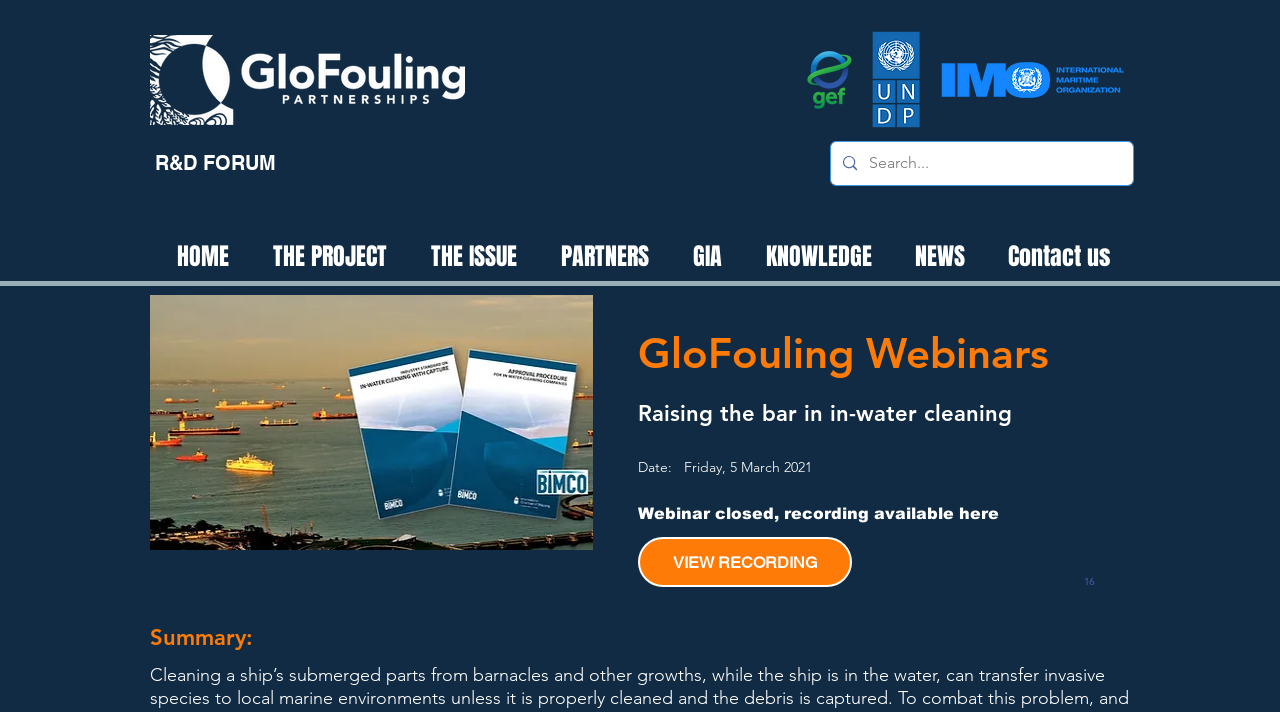Highlight the bounding box coordinates of the element you need to click to perform the following instruction: "View the recording."

[0.498, 0.754, 0.666, 0.824]